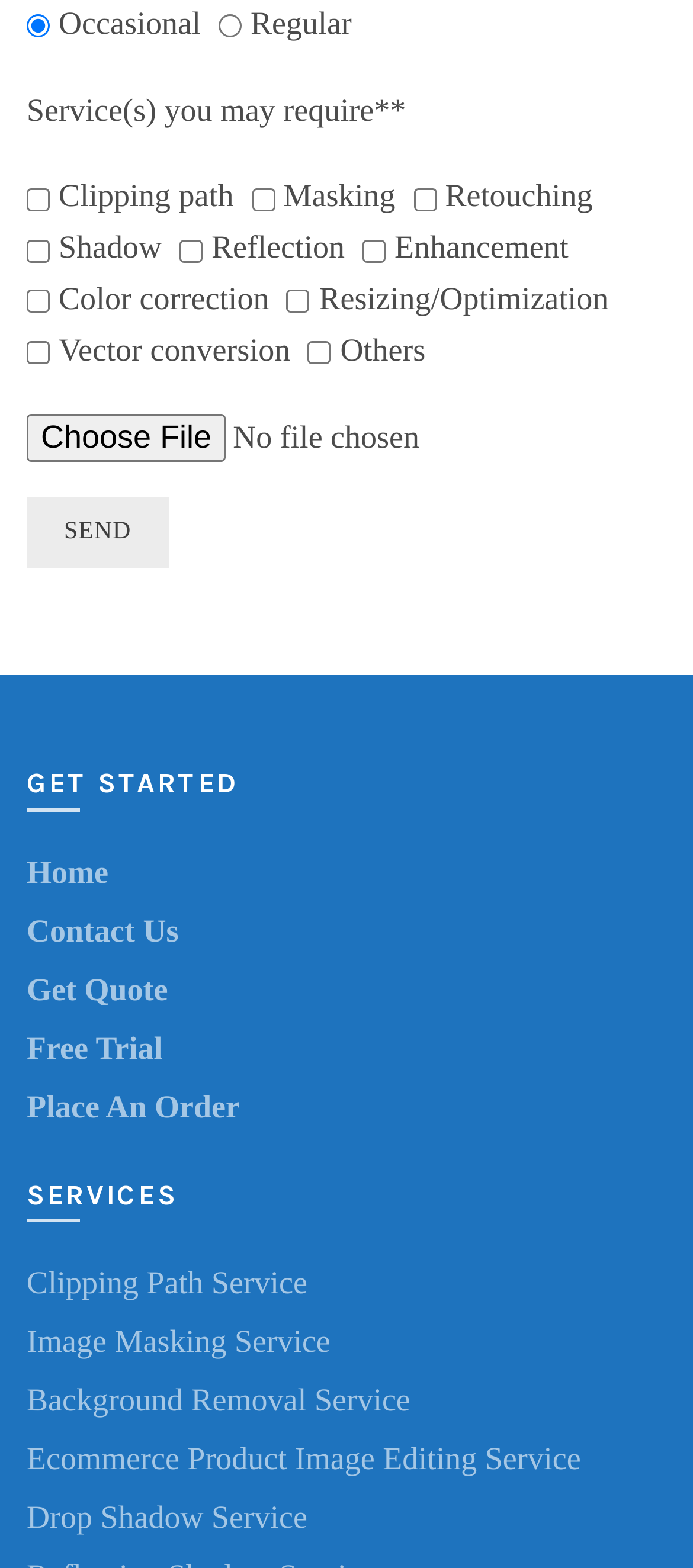Please mark the bounding box coordinates of the area that should be clicked to carry out the instruction: "Go to the home page".

[0.038, 0.545, 0.156, 0.567]